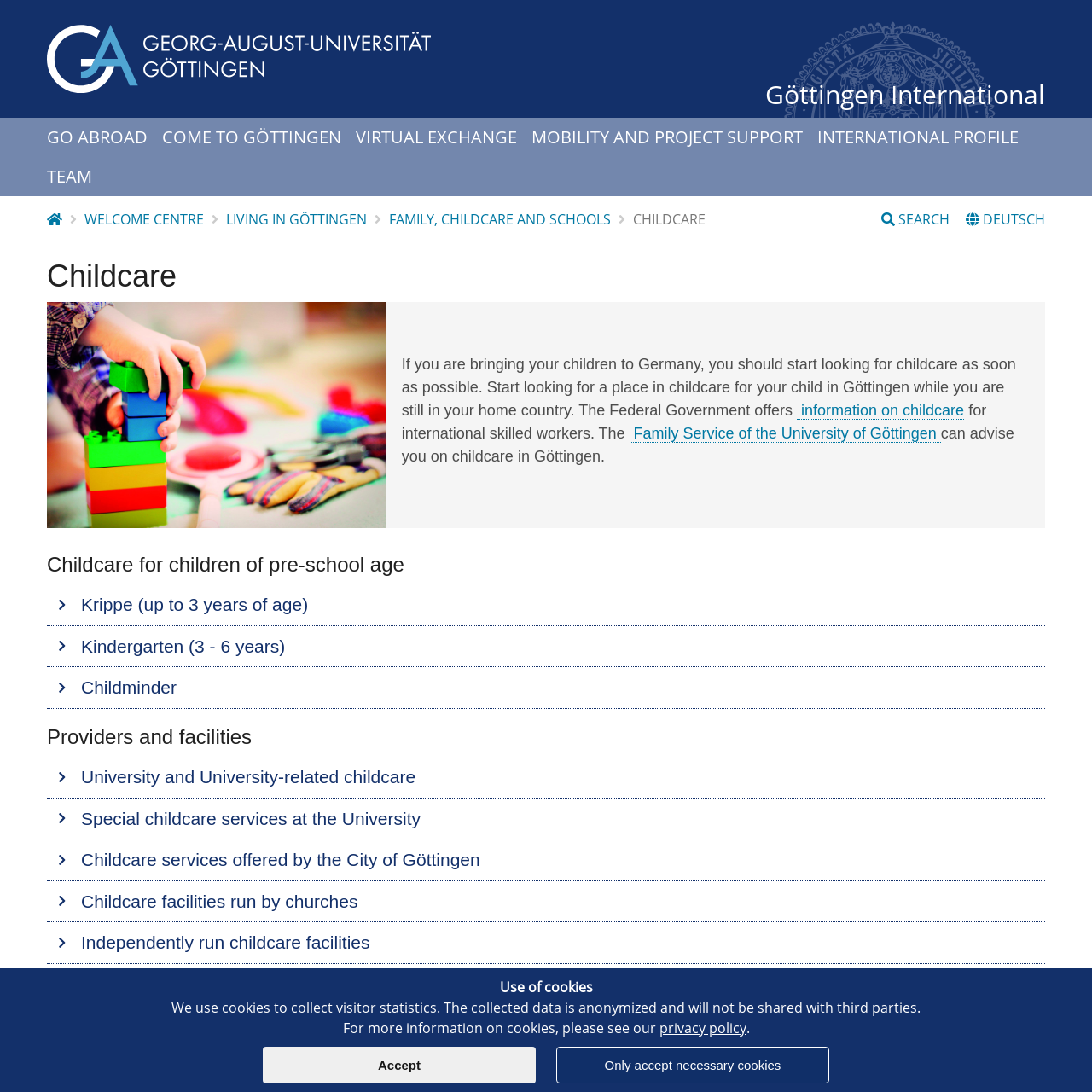Describe the webpage meticulously, covering all significant aspects.

The webpage is the website of the Georg-August-University Göttingen, specifically the Childcare section. At the top, there is a header with a link to the university's homepage and an image of the university's logo. Below the header, there are five links to different sections: GO ABROAD, COME TO GÖTTINGEN, VIRTUAL EXCHANGE, MOBILITY AND PROJECT SUPPORT, and INTERNATIONAL PROFILE.

On the left side, there is a navigation menu with a breadcrumb trail showing the current page's location. The menu includes links to the homepage, WELCOME CENTRE, LIVING IN GÖTTINGEN, and FAMILY, CHILDCARE AND SCHOOLS. There is also a search button and a link to switch the language to German.

The main content of the page is divided into several sections. The first section has a heading "Childcare" and an image of a child playing. The text explains the importance of finding childcare in Göttingen for international workers and provides a link to more information on childcare for international skilled workers.

The next section is about childcare for children of pre-school age, with three buttons to expand for more information on Krippe (up to 3 years of age), Kindergarten (3-6 years), and Childminder.

The following section is about providers and facilities, with five buttons to expand for more information on University and University-related childcare, Special childcare services at the University, Childcare services offered by the City of Göttingen, Childcare facilities run by churches, and Independently run childcare facilities.

At the bottom of the page, there is a contact section with the address of the International Office, an email link, and a link to a map. There is also a section about the use of cookies, with a link to the privacy policy and two buttons to accept or reject cookies.